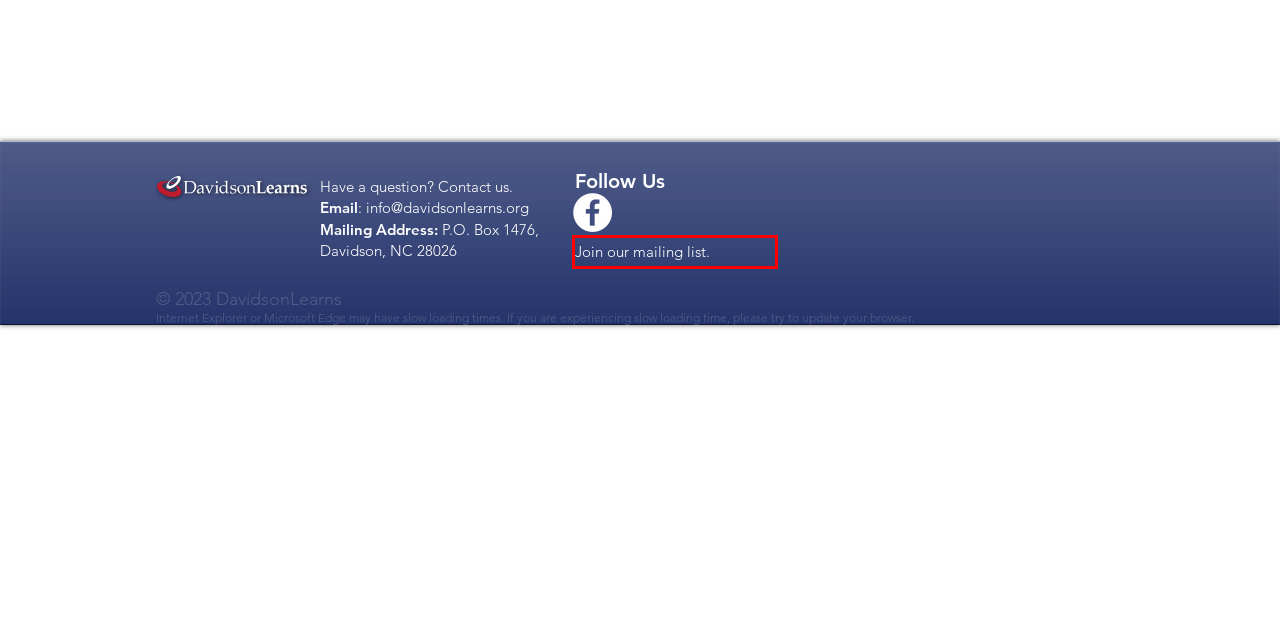Take a look at the provided webpage screenshot featuring a red bounding box around an element. Select the most appropriate webpage description for the page that loads after clicking on the element inside the red bounding box. Here are the candidates:
A. Contact Us | Davidson, NC | DavidsonLearns
B. Spotlight Events | Davidson, NC | DavidsonLearns
C. Want to Teach? | Davidson, NC | DavidsonLearns
D. News | DavidsonLearns
E. Volunteer | DavidsonLearns
F. Lifelong Learning | DavidsonLearns | United States
G. Join Us| Davidson, NC | DavidsonLearns
H. Give | DavidsonLearns

G